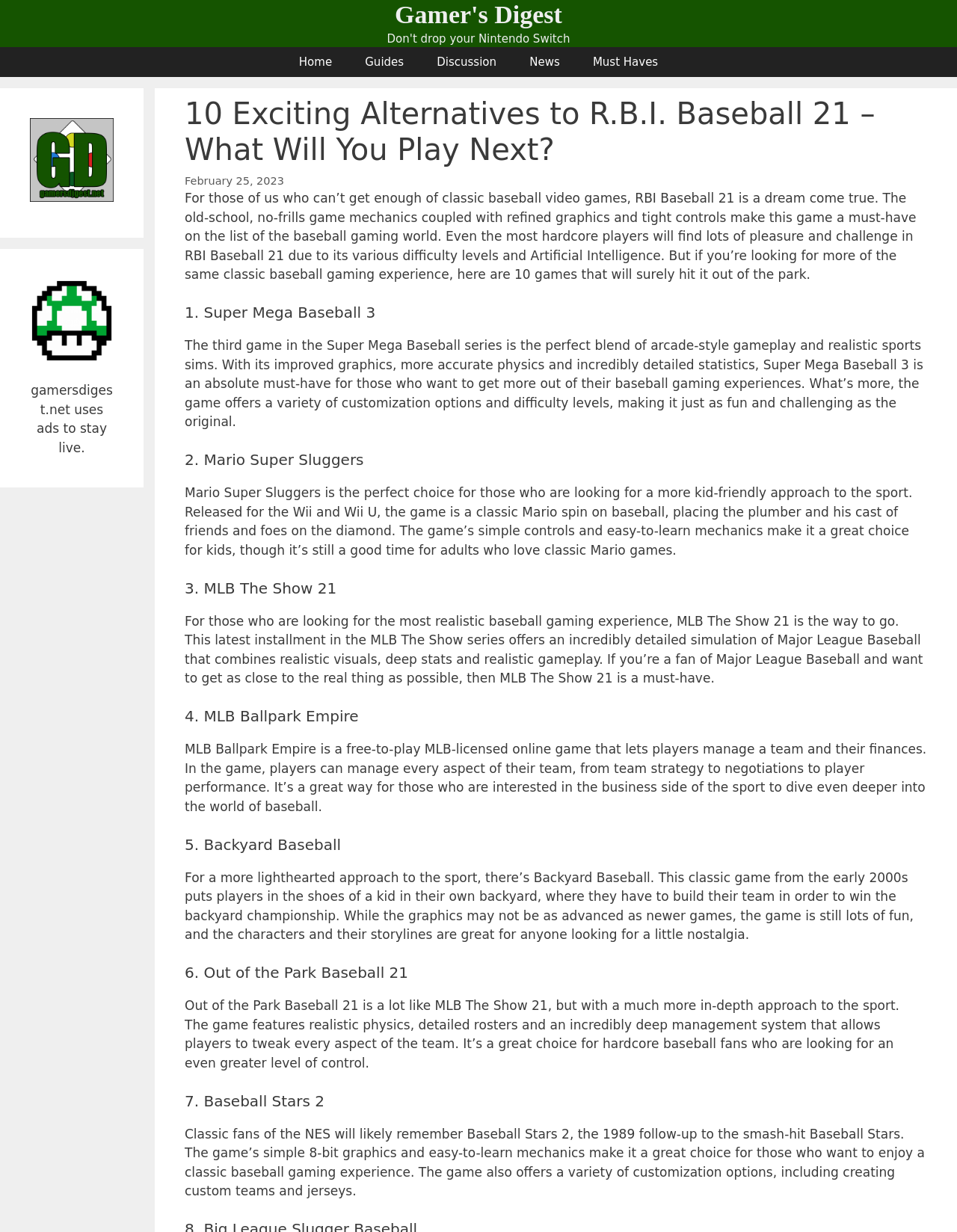What is the focus of MLB Ballpark Empire?
Using the image as a reference, deliver a detailed and thorough answer to the question.

MLB Ballpark Empire is a free-to-play online game that lets players manage a team and their finances, as described in the webpage.